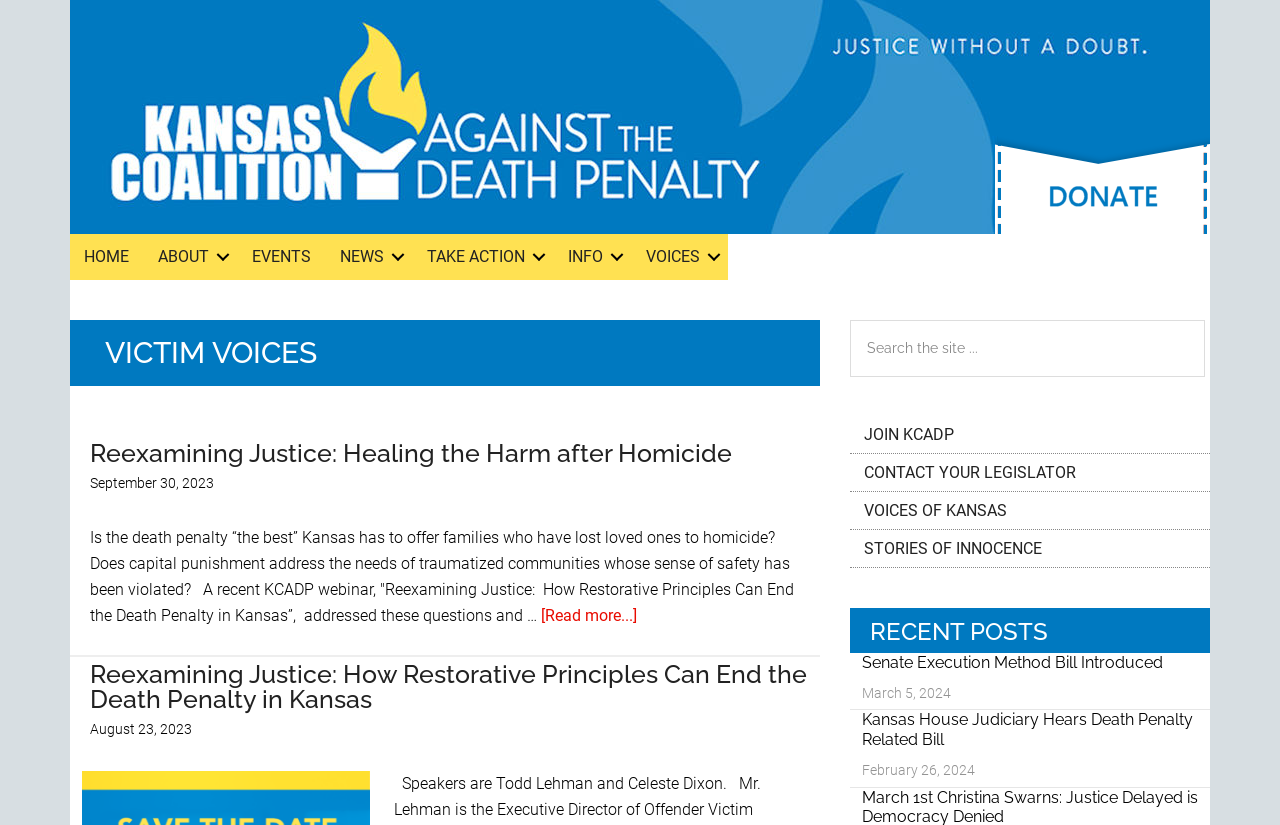Using the element description TAKE ACTION, predict the bounding box coordinates for the UI element. Provide the coordinates in (top-left x, top-left y, bottom-right x, bottom-right y) format with values ranging from 0 to 1.

[0.323, 0.284, 0.432, 0.339]